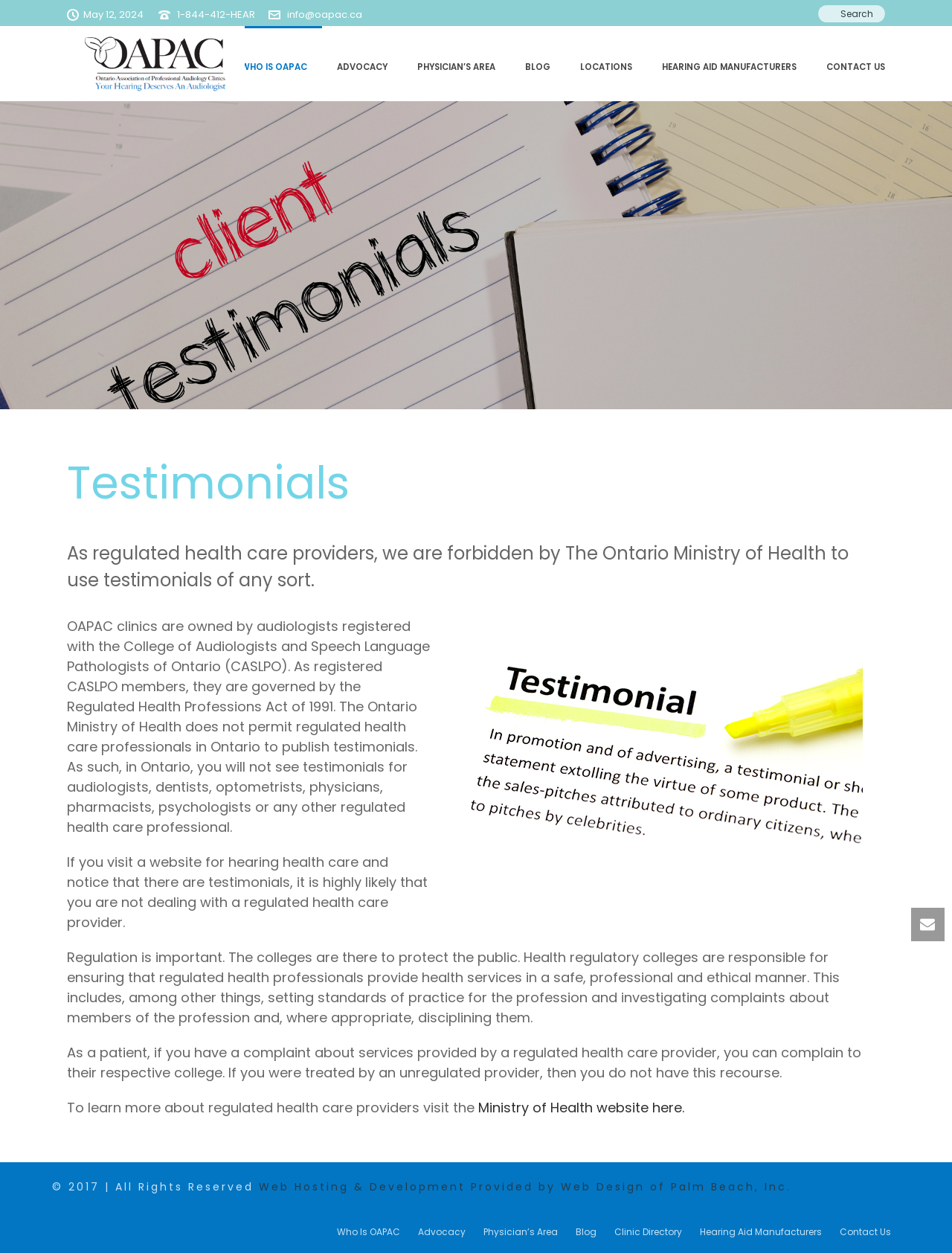Identify the bounding box coordinates of the element that should be clicked to fulfill this task: "Click on the 'General' category". The coordinates should be provided as four float numbers between 0 and 1, i.e., [left, top, right, bottom].

None